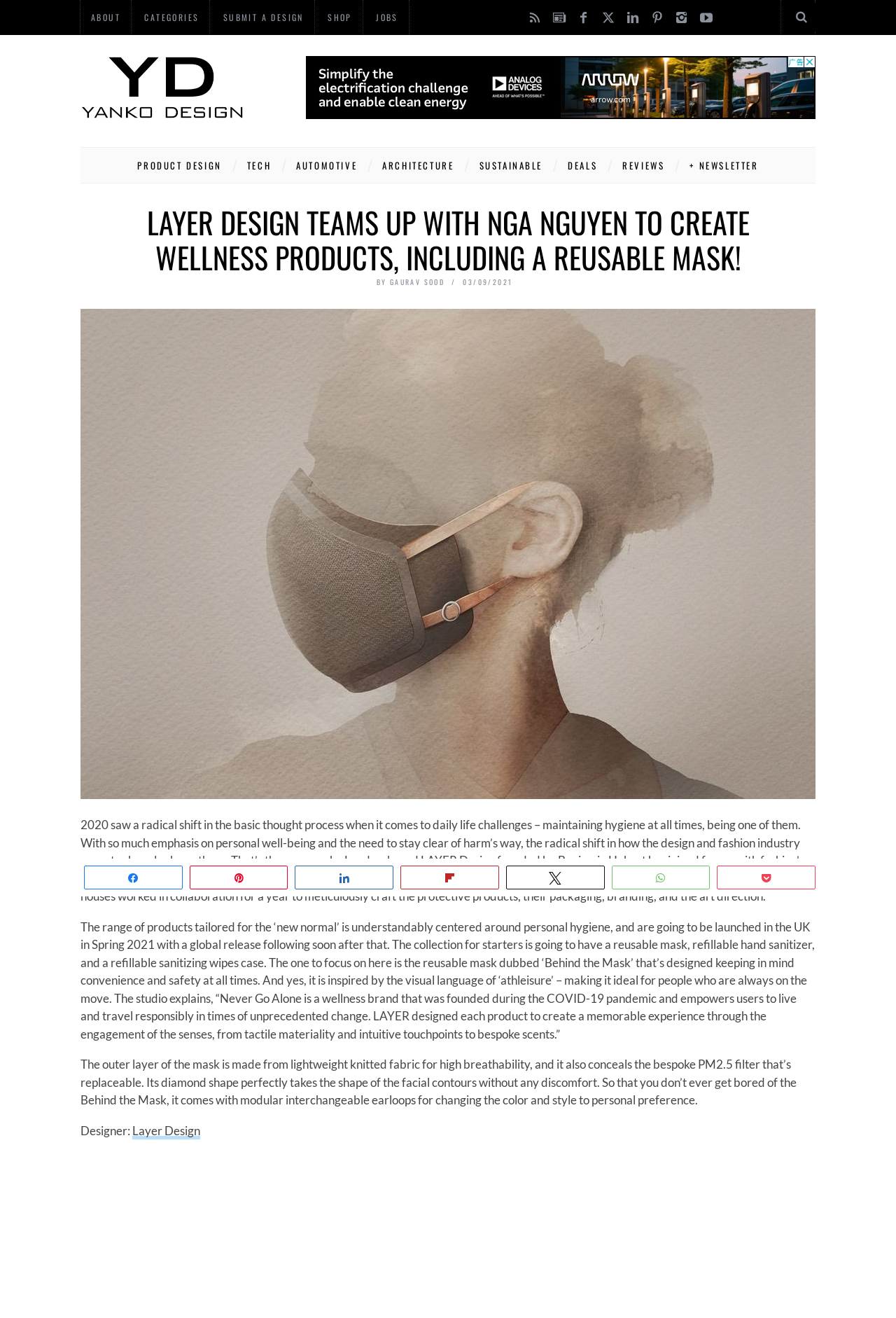Provide an in-depth description of the elements and layout of the webpage.

This webpage is about a design collaboration between Layer Design and Nga Nguyen to create wellness products, including a reusable mask. At the top, there is a search bar with a magnifying glass icon and a "Search" textbox. Below the search bar, there are several social media links, including Facebook, Twitter, and Instagram.

On the left side, there is a menu with links to various categories, such as "About", "Categories", "Submit a Design", "Shop", and "Jobs". Next to the menu, there is a logo of Yanko Design, which is an industrial design news website.

The main content of the webpage is an article about the collaboration between Layer Design and Nga Nguyen. The article is divided into several sections, with headings and paragraphs of text. The first section has a heading that reads "LAYER DESIGN TEAMS UP WITH NGA NGUYEN TO CREATE WELLNESS PRODUCTS, INCLUDING A REUSABLE MASK!" and a paragraph of text that discusses the shift in the design and fashion industry towards personal well-being and hygiene.

Below the first section, there are several links to related categories, such as "Product Design", "Tech", "Automotive", and "Sustainable". Next to these links, there is an iframe that contains an advertisement.

The article continues with several paragraphs of text that discuss the collaboration between Layer Design and Nga Nguyen, including the design of a reusable mask called "Behind the Mask". The mask is designed to be convenient and safe, with a lightweight knitted fabric outer layer and a bespoke PM2.5 filter that is replaceable. The article also mentions that the mask comes with modular interchangeable earloops for changing the color and style to personal preference.

At the bottom of the article, there are several social media links, including Facebook, Twitter, and WhatsApp, that allow users to share the article.